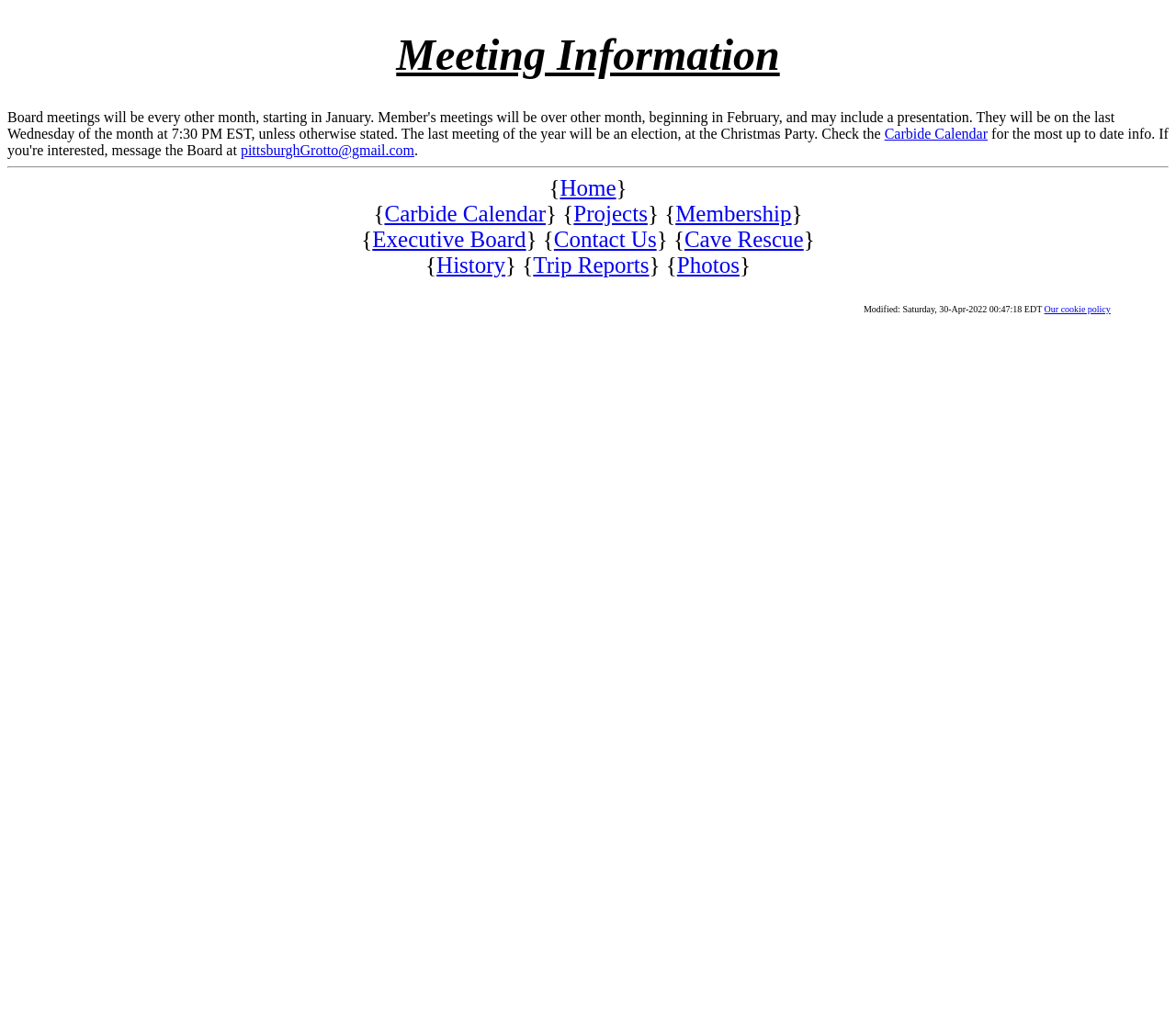Show the bounding box coordinates of the element that should be clicked to complete the task: "Contact us via email".

[0.205, 0.14, 0.352, 0.156]